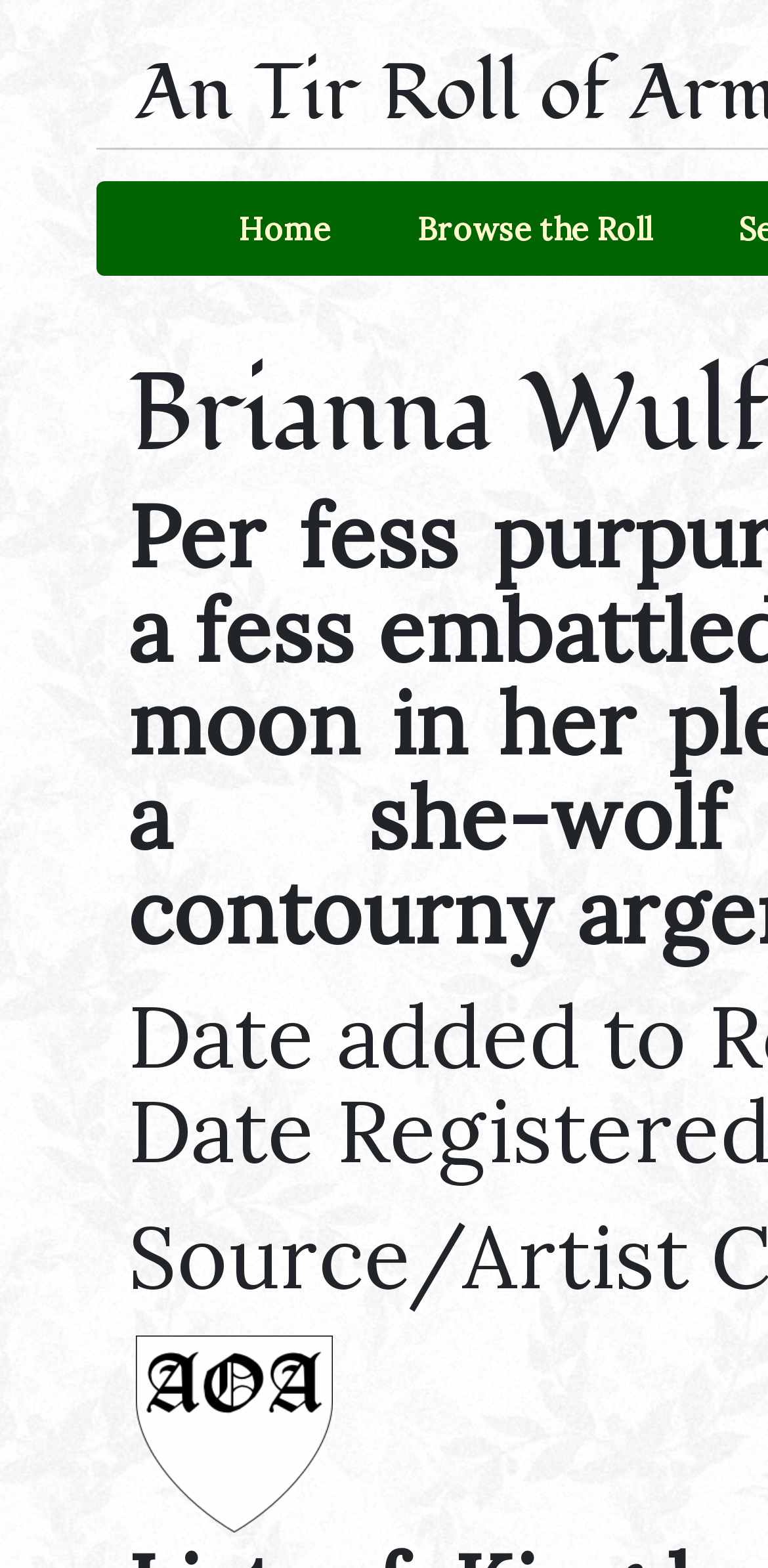Locate the UI element described as follows: "Home". Return the bounding box coordinates as four float numbers between 0 and 1 in the order [left, top, right, bottom].

[0.249, 0.123, 0.472, 0.168]